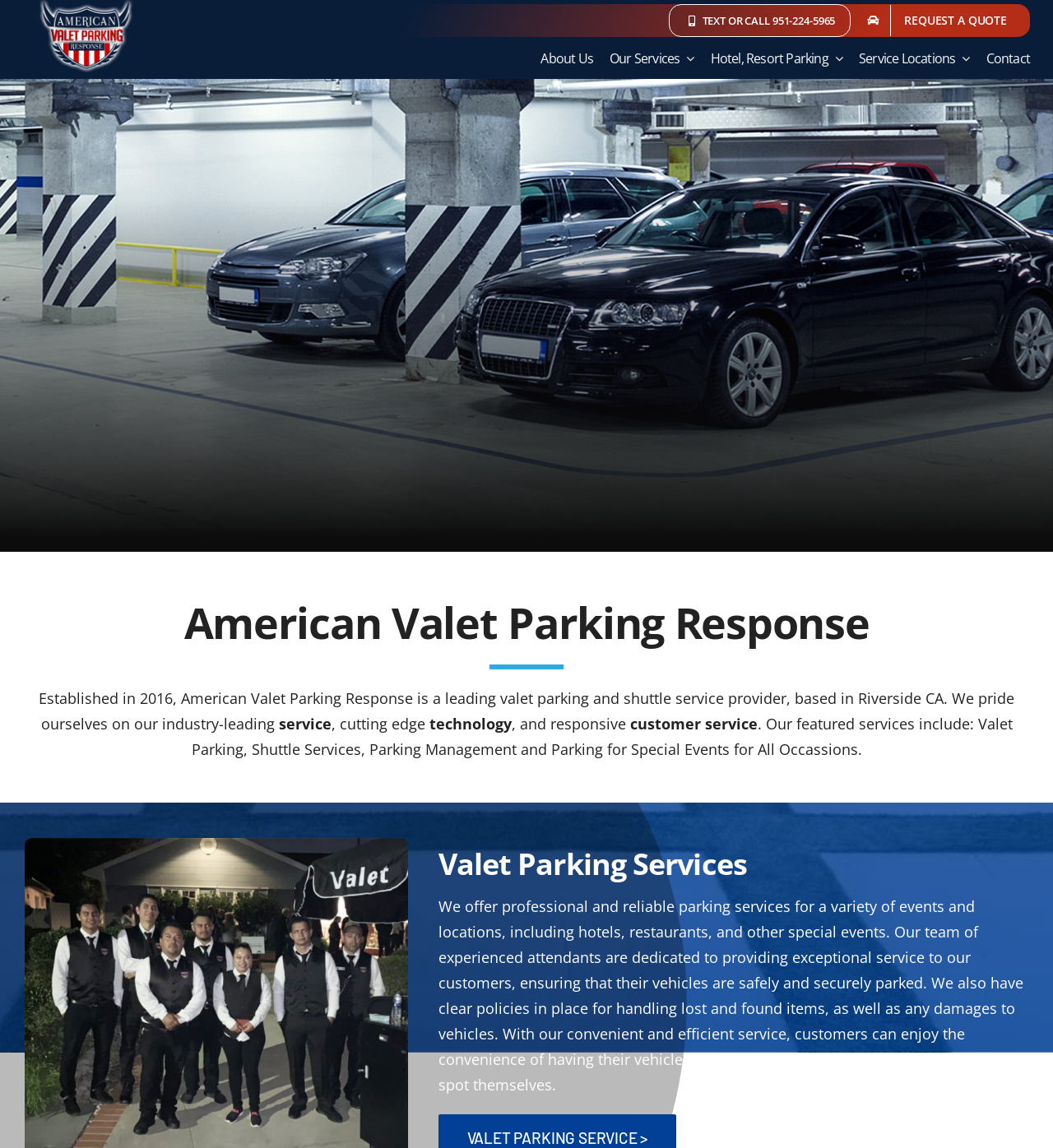Select the bounding box coordinates of the element I need to click to carry out the following instruction: "Click on contact".

None